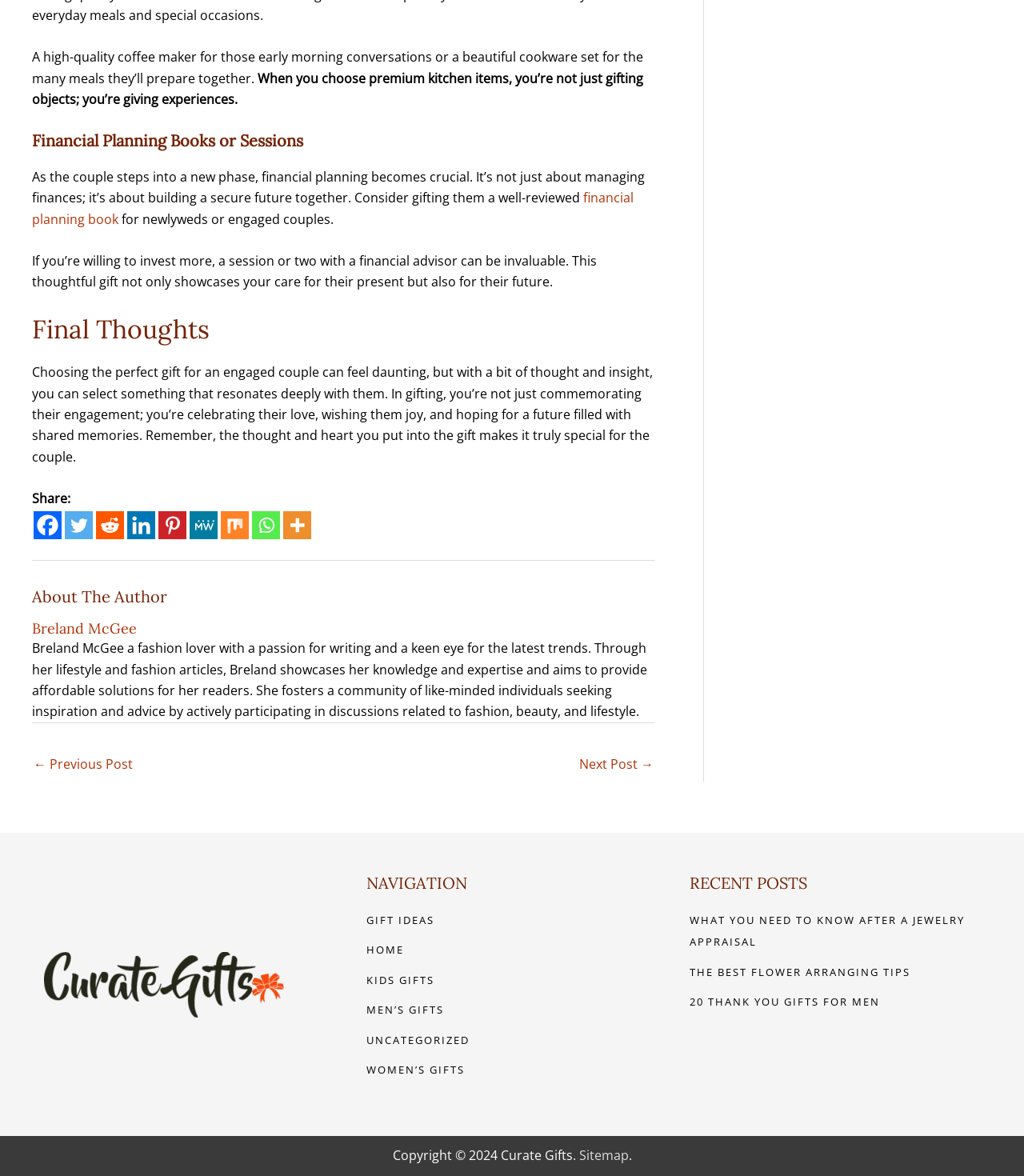Can you show the bounding box coordinates of the region to click on to complete the task described in the instruction: "Explore gift ideas"?

[0.358, 0.776, 0.424, 0.788]